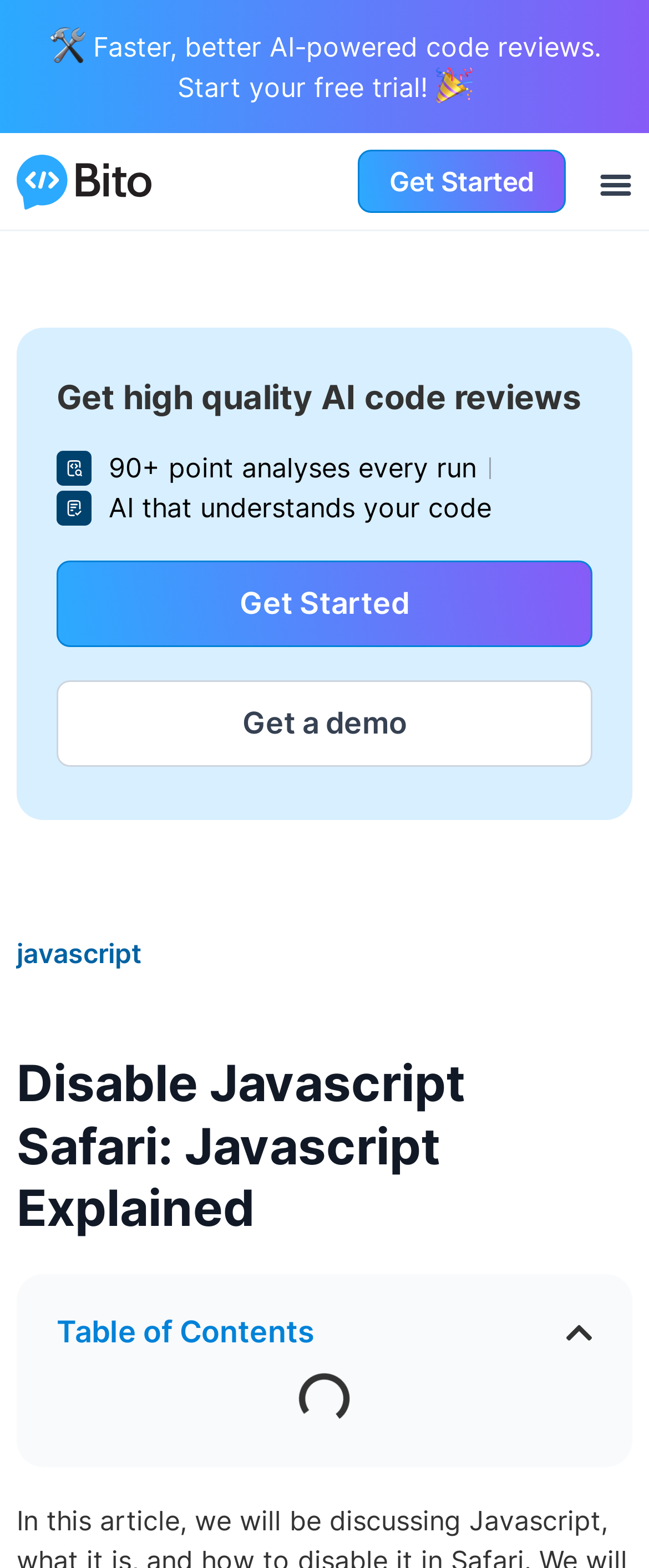Generate a comprehensive description of the webpage content.

The webpage is about Disable Javascript Safari: Javascript Explained. At the top, there is a link on the left side, accompanied by a small image on the right. Below this, there is a heading that reads "Faster, better AI-powered code reviews" and a call-to-action button "Start your free trial!" with an image on its right. 

On the top right corner, there is a navigation menu labeled "Menu" with a toggle button. Below the navigation menu, there is a heading that reads "Get high quality AI code reviews". 

On the left side, there are three sections with images and text. The first section has an image and the text "90+ point analyses every run". The second section has an image and the text "AI that understands your code". 

Below these sections, there are two links, "Get Started" and "Get a demo". On the left side, there is a link labeled "javascript". 

The main content of the webpage starts with a heading "Disable Javascript Safari: Javascript Explained" followed by a table of contents section. The table of contents section has a heading "Table of Contents" and a button to close it.